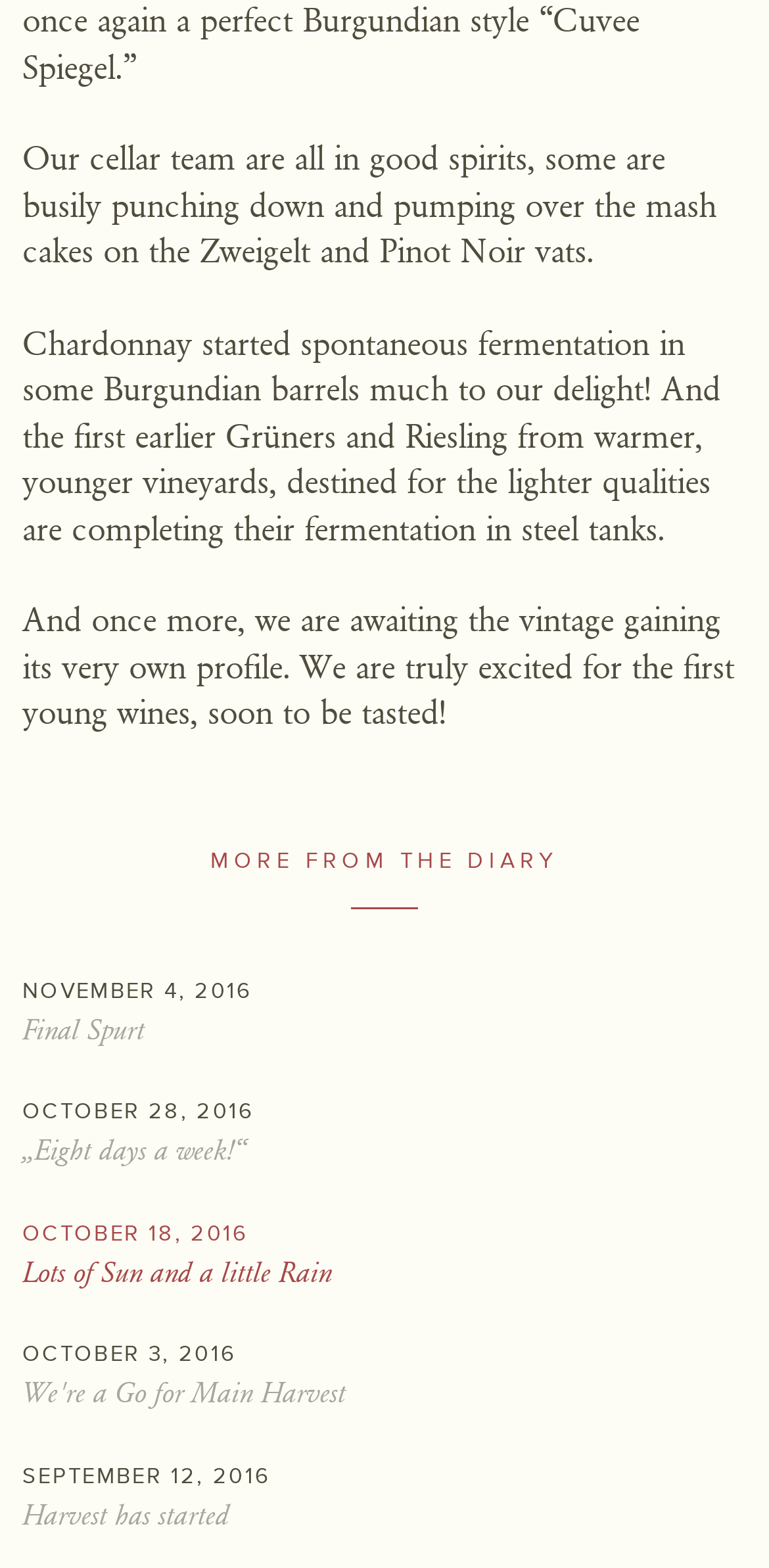What is the country?
Respond with a short answer, either a single word or a phrase, based on the image.

Austria